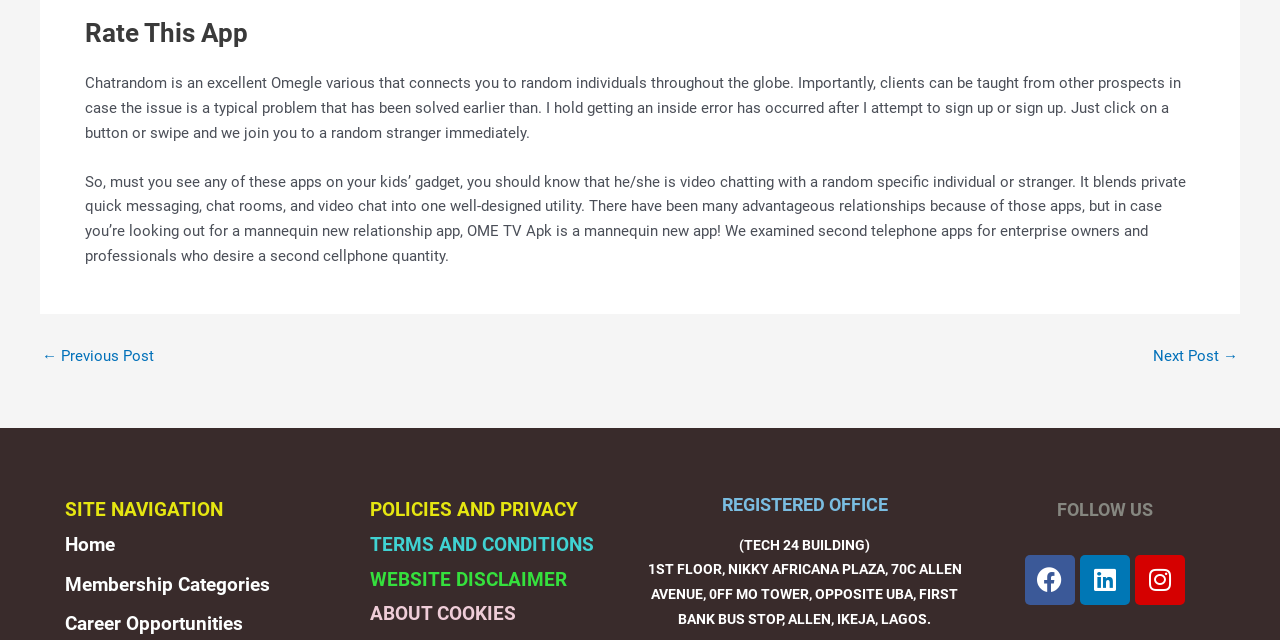What is the title of the heading at the top of the page?
Please elaborate on the answer to the question with detailed information.

The topmost heading element on the webpage has the text 'Rate This App', which suggests that the webpage is about rating an app.